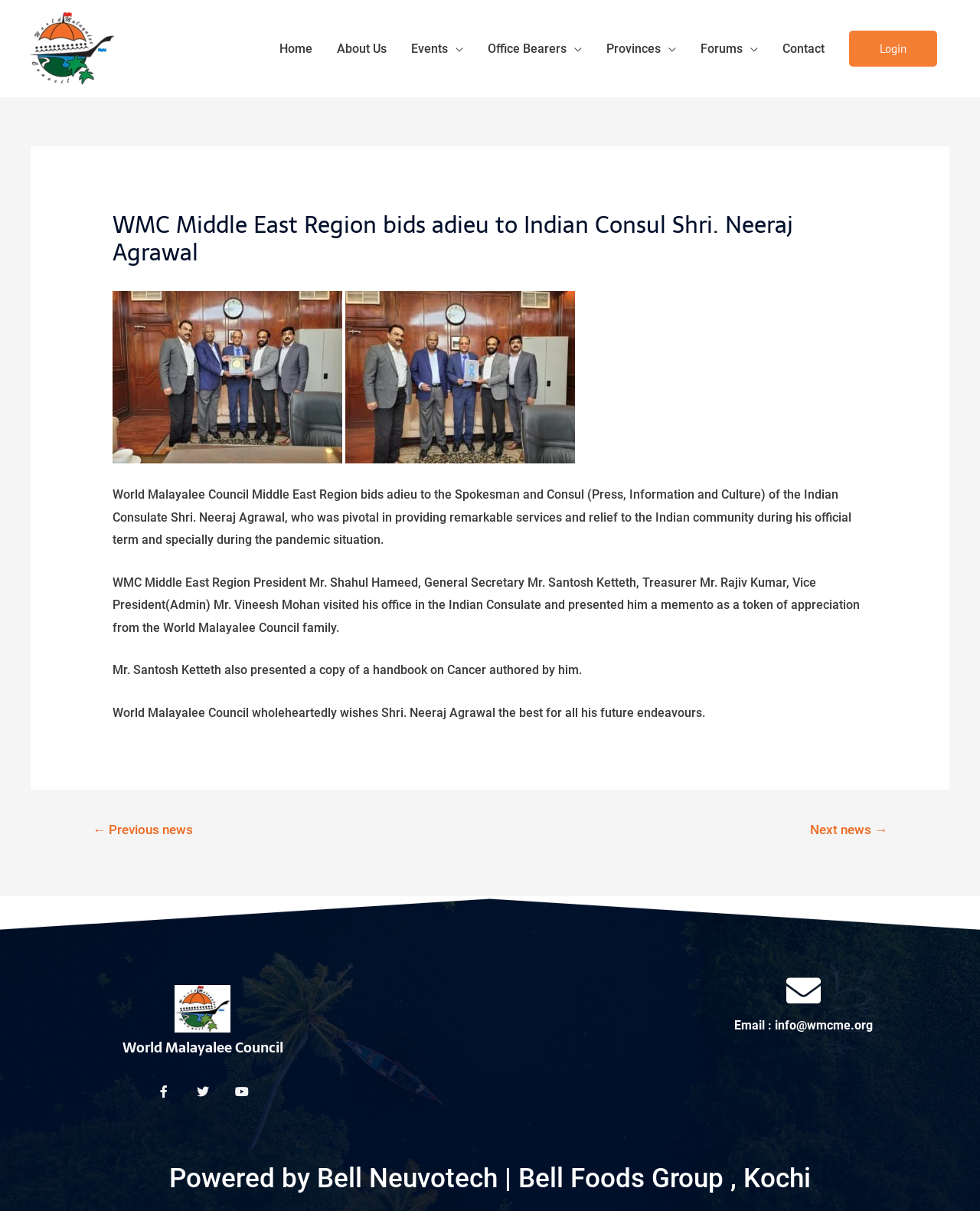What is the name of the organization bidding farewell to Shri. Neeraj Agrawal?
Please use the image to provide a one-word or short phrase answer.

WMC